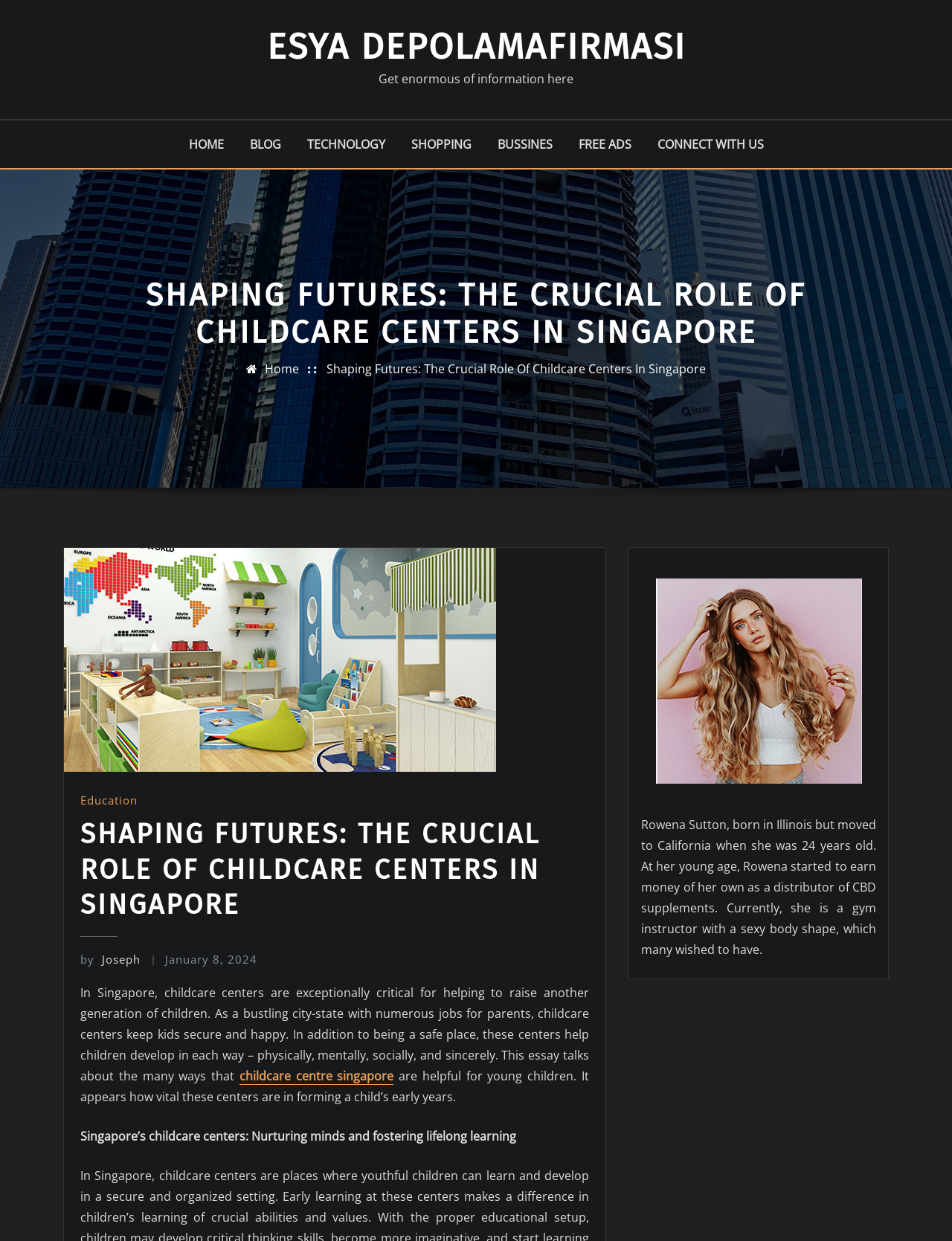Provide a single word or phrase to answer the given question: 
What is the author's name of the article?

Joseph